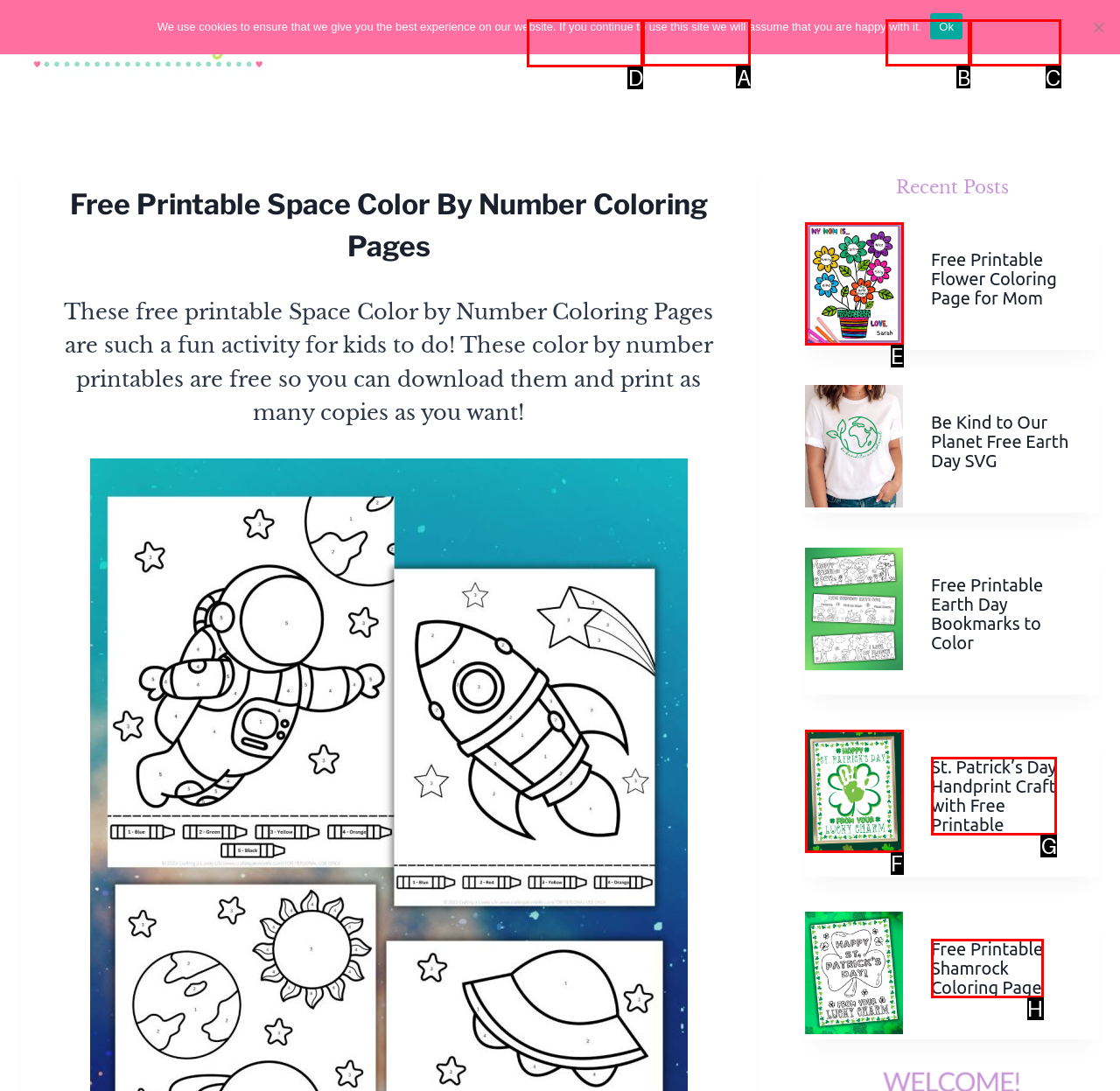Choose the correct UI element to click for this task: Explore the 'Printables' section Answer using the letter from the given choices.

D